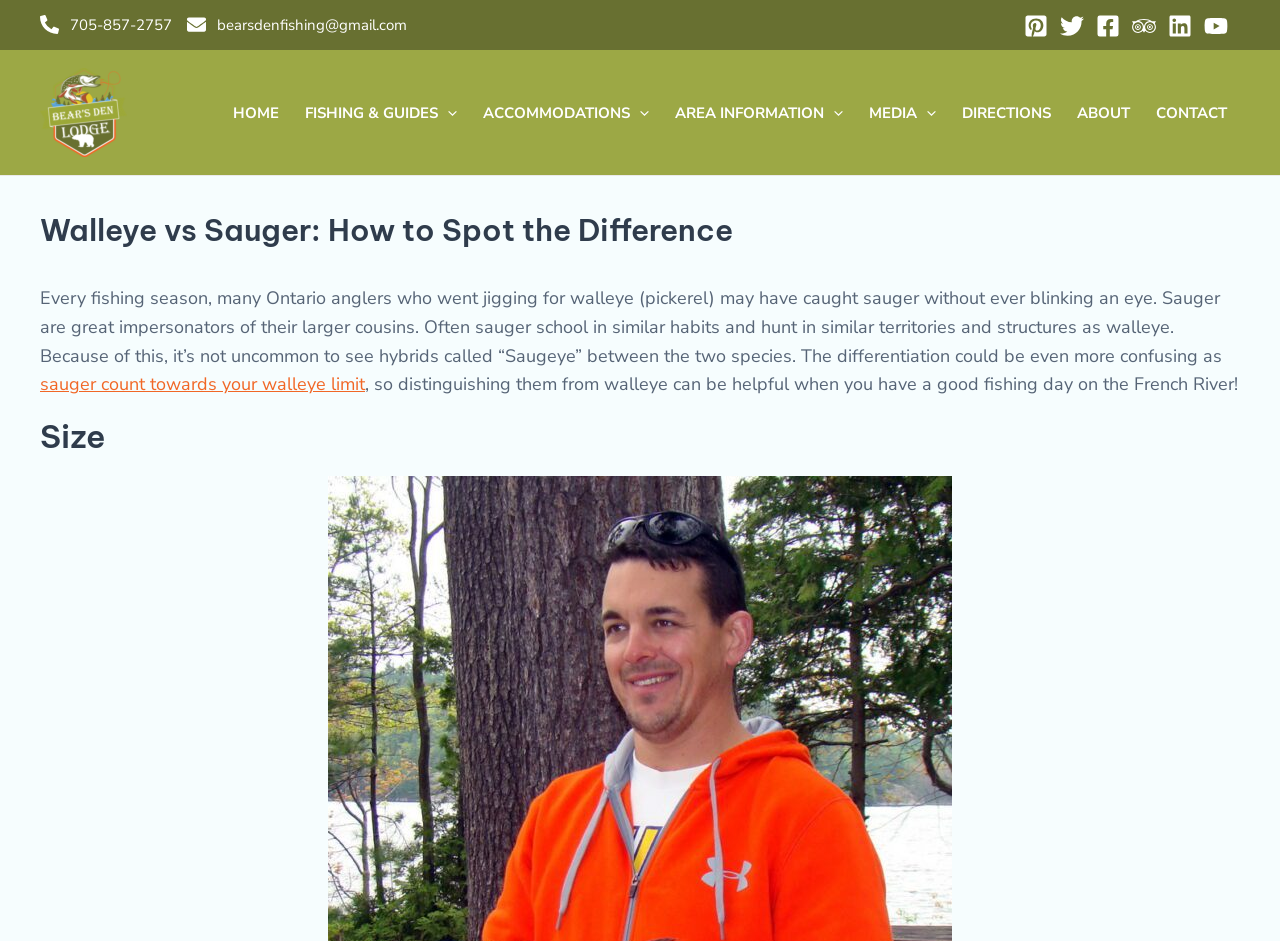Pinpoint the bounding box coordinates of the area that should be clicked to complete the following instruction: "View product index". The coordinates must be given as four float numbers between 0 and 1, i.e., [left, top, right, bottom].

None